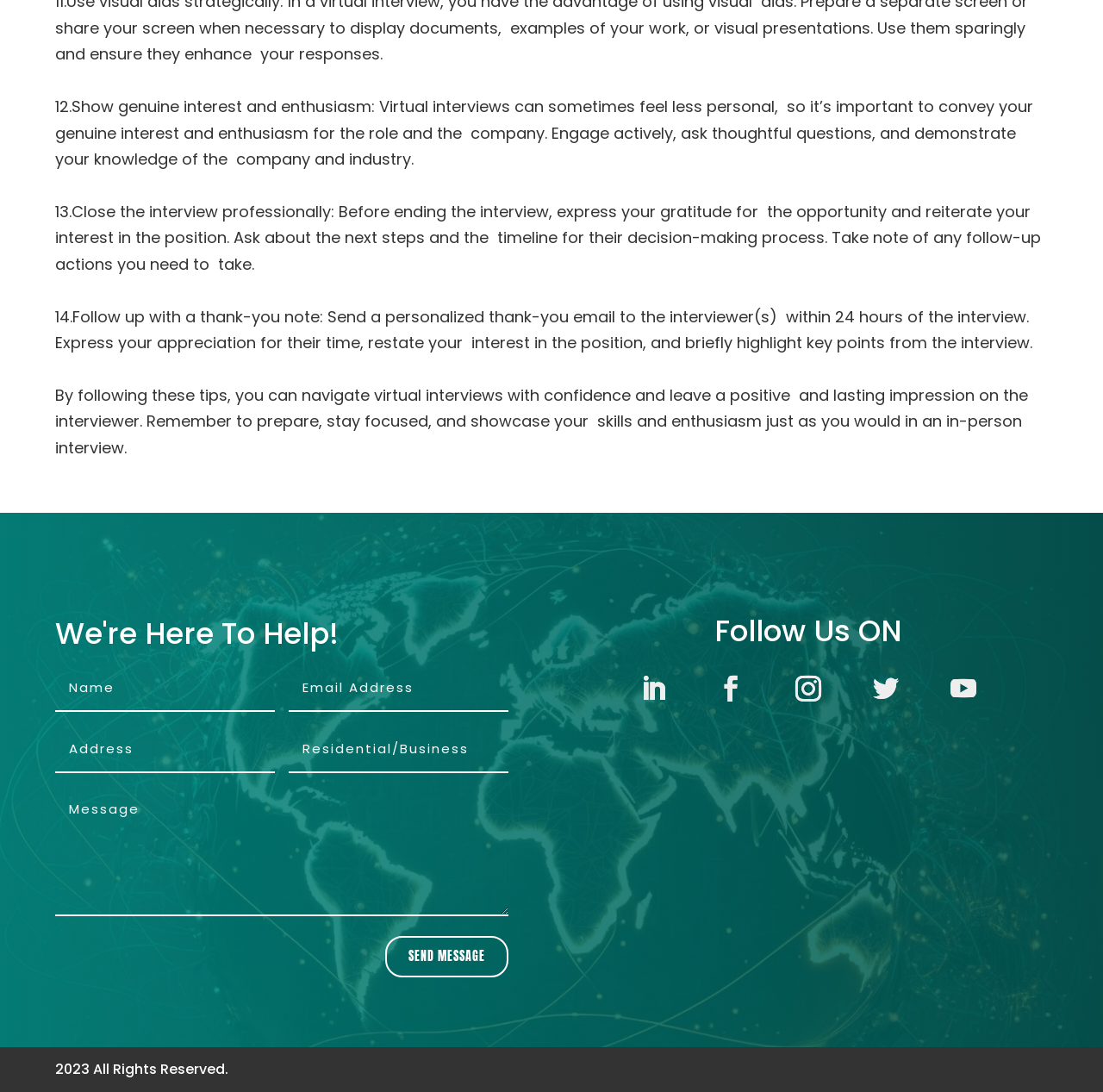Using details from the image, please answer the following question comprehensively:
What is the purpose of the webpage?

Based on the content of the webpage, it appears to be providing tips and advice for individuals preparing for virtual interviews. The text describes ways to prepare, stay focused, and showcase skills and enthusiasm during an online interview.